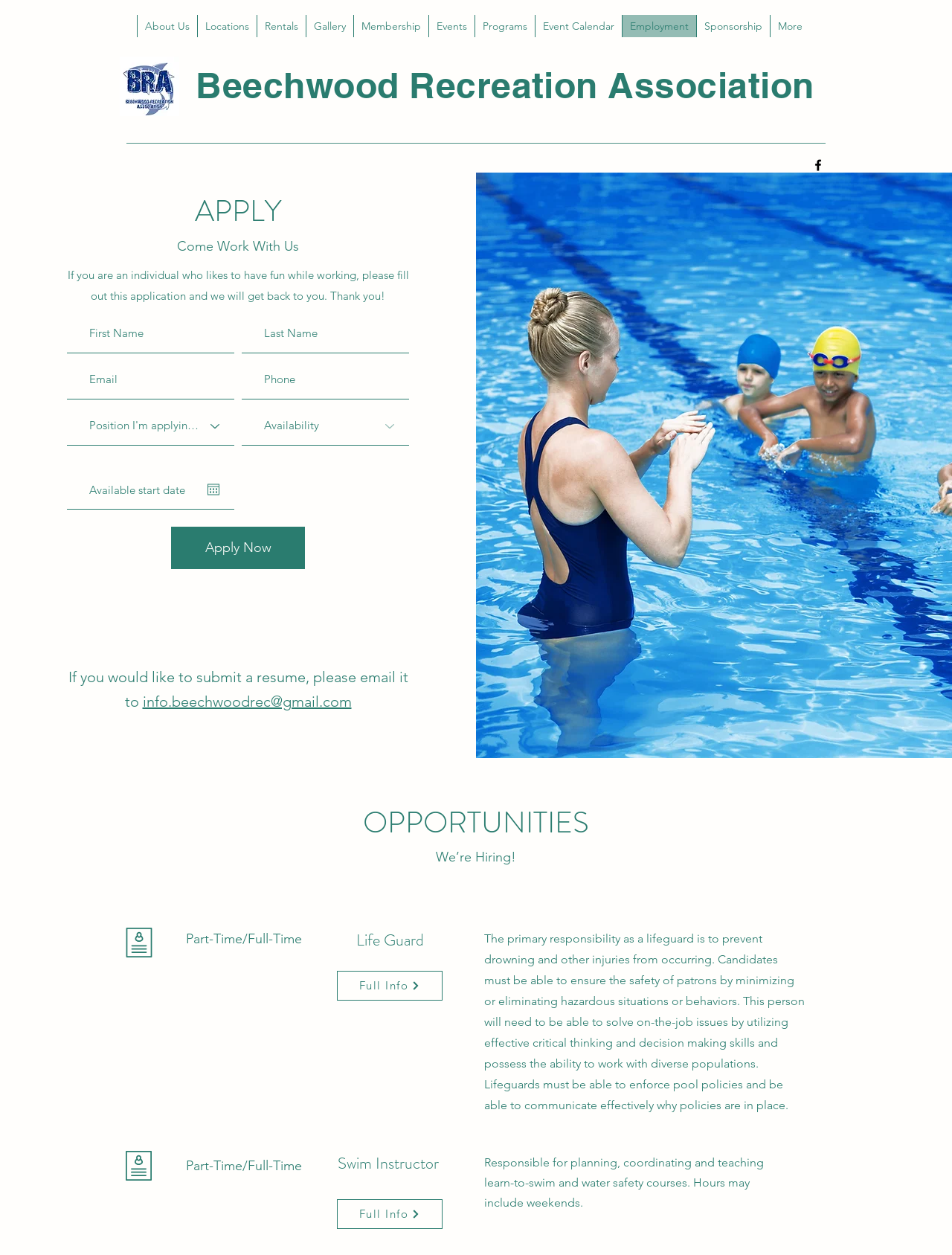What is the job title of the person teaching learn-to-swim and water safety courses?
Examine the screenshot and reply with a single word or phrase.

Swim Instructor